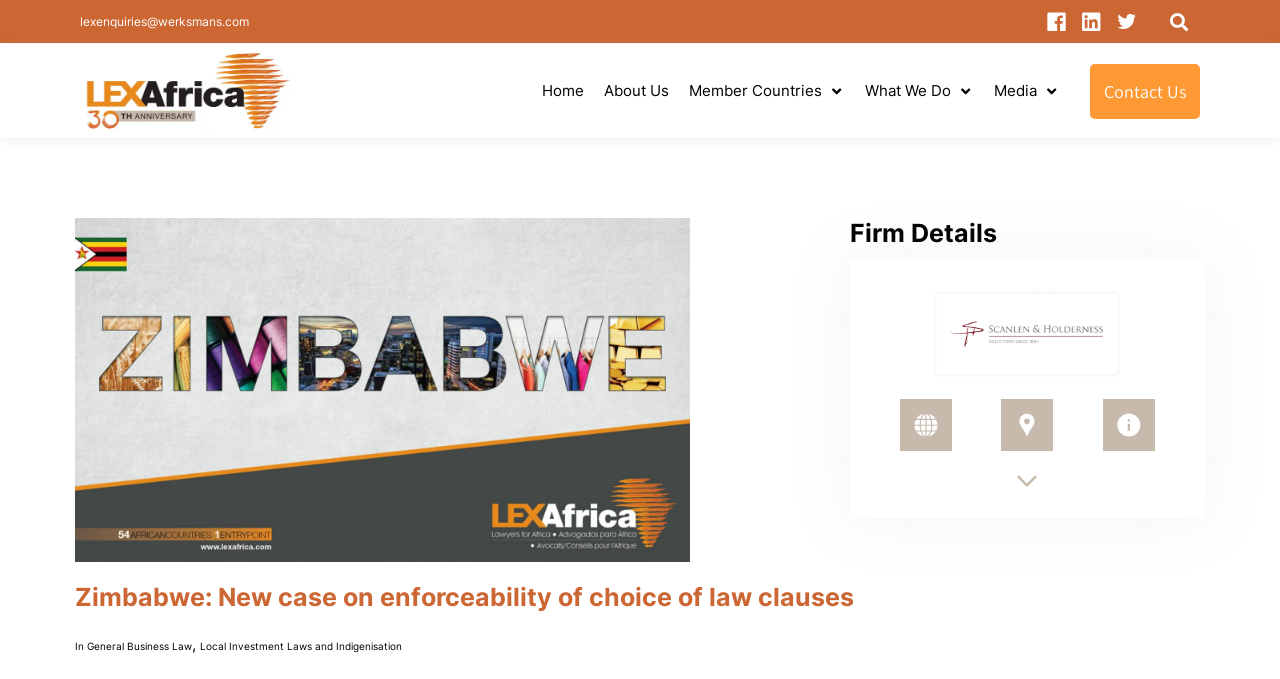Please find the bounding box for the UI element described by: "Local Investment Laws and Indigenisation".

[0.156, 0.945, 0.314, 0.959]